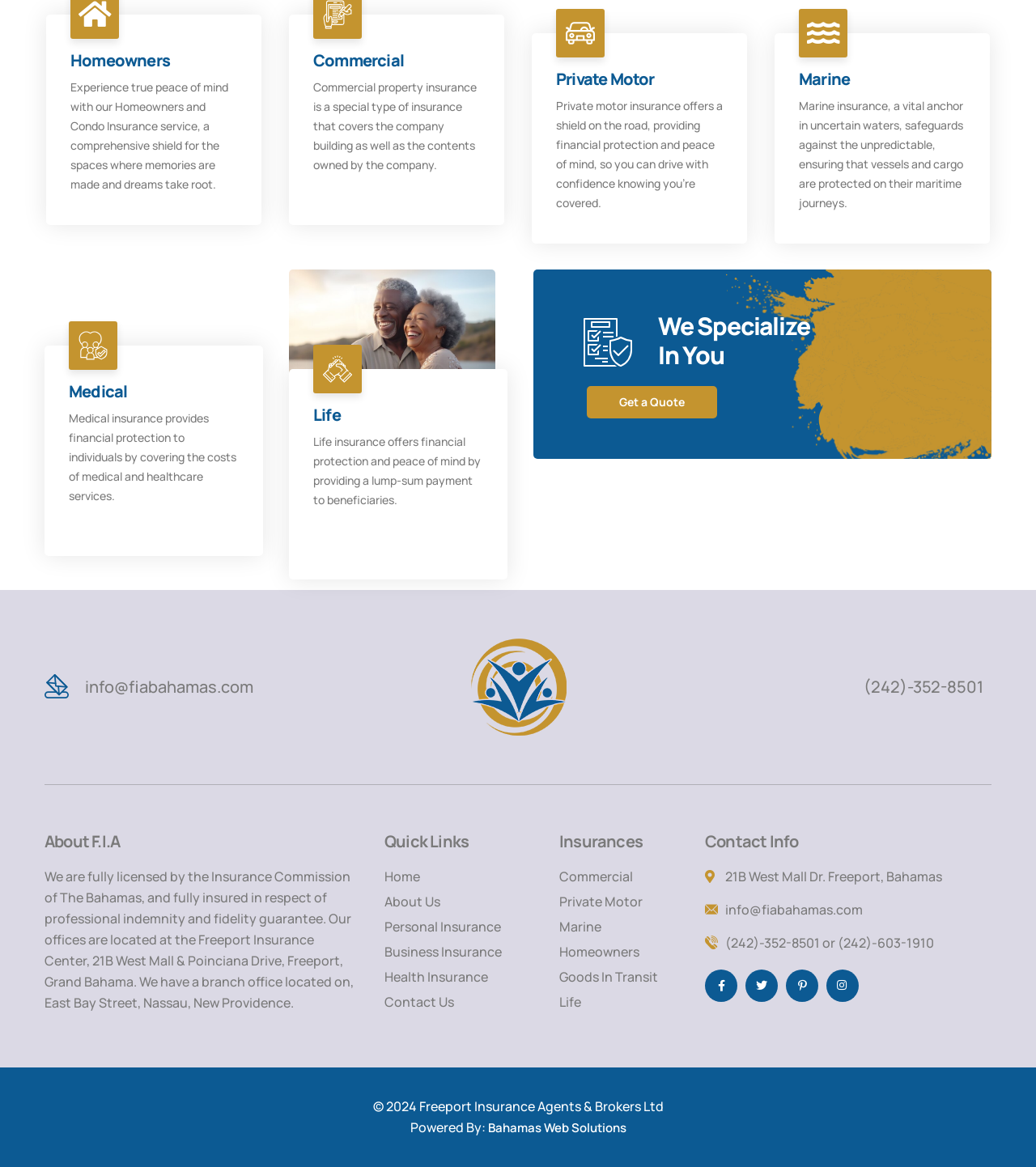Where is F.I.A located?
Please provide a detailed and thorough answer to the question.

According to the webpage, F.I.A has an office located at 21B West Mall Dr. Freeport, Bahamas, as indicated in the Contact Info section.